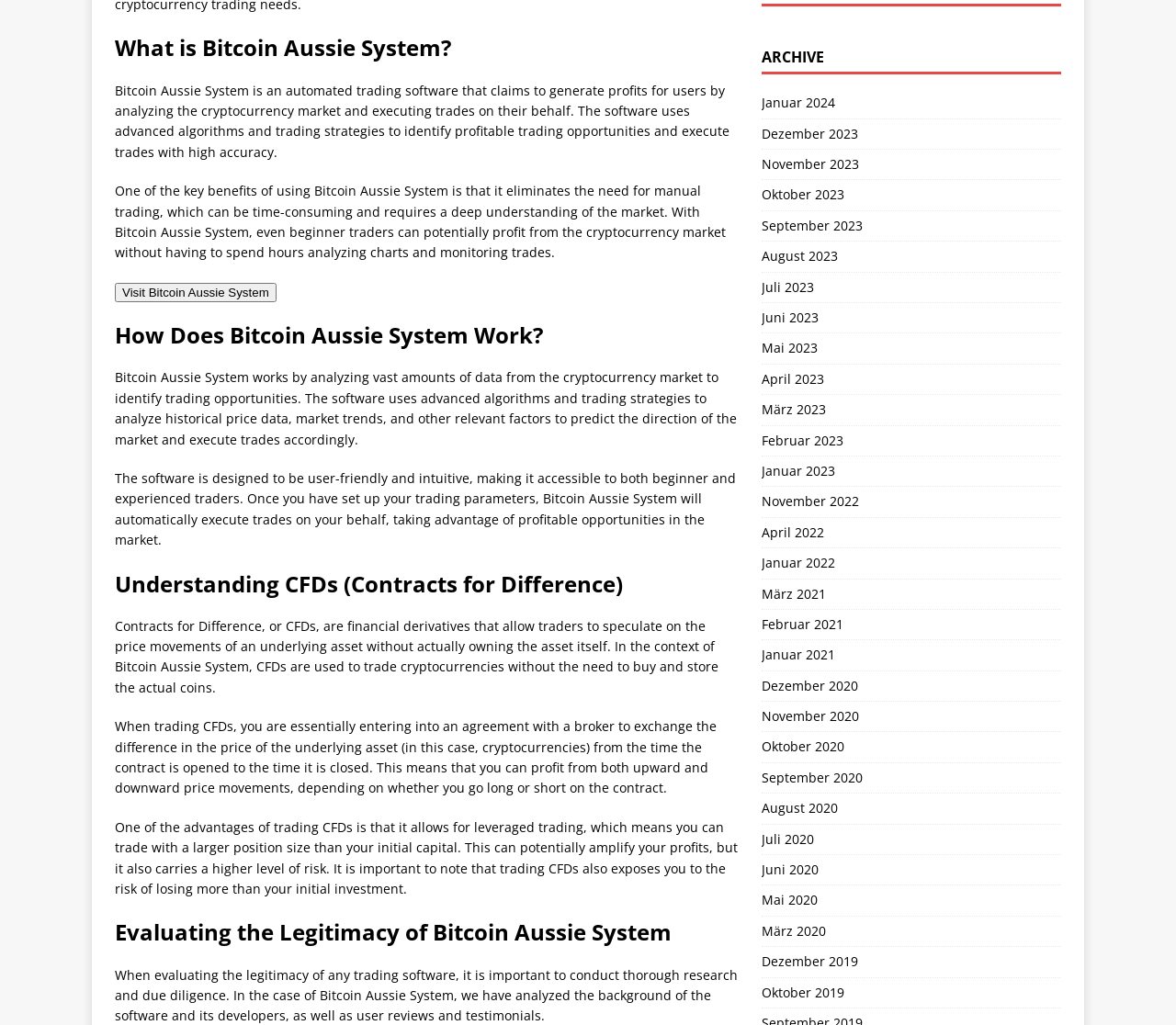Given the following UI element description: "August 2023", find the bounding box coordinates in the webpage screenshot.

[0.647, 0.236, 0.902, 0.265]